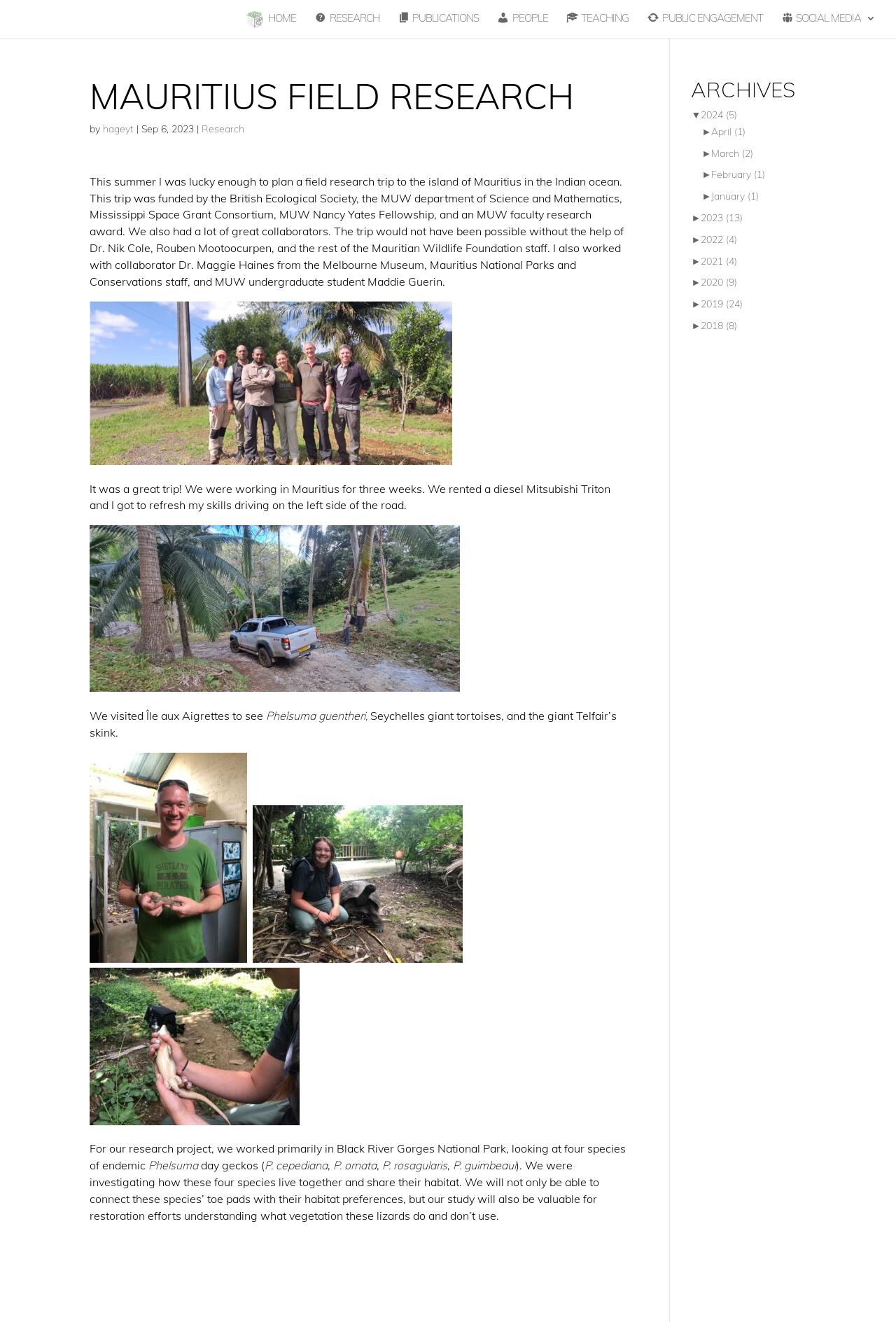Identify the bounding box coordinates of the element that should be clicked to fulfill this task: "go to about page". The coordinates should be provided as four float numbers between 0 and 1, i.e., [left, top, right, bottom].

None